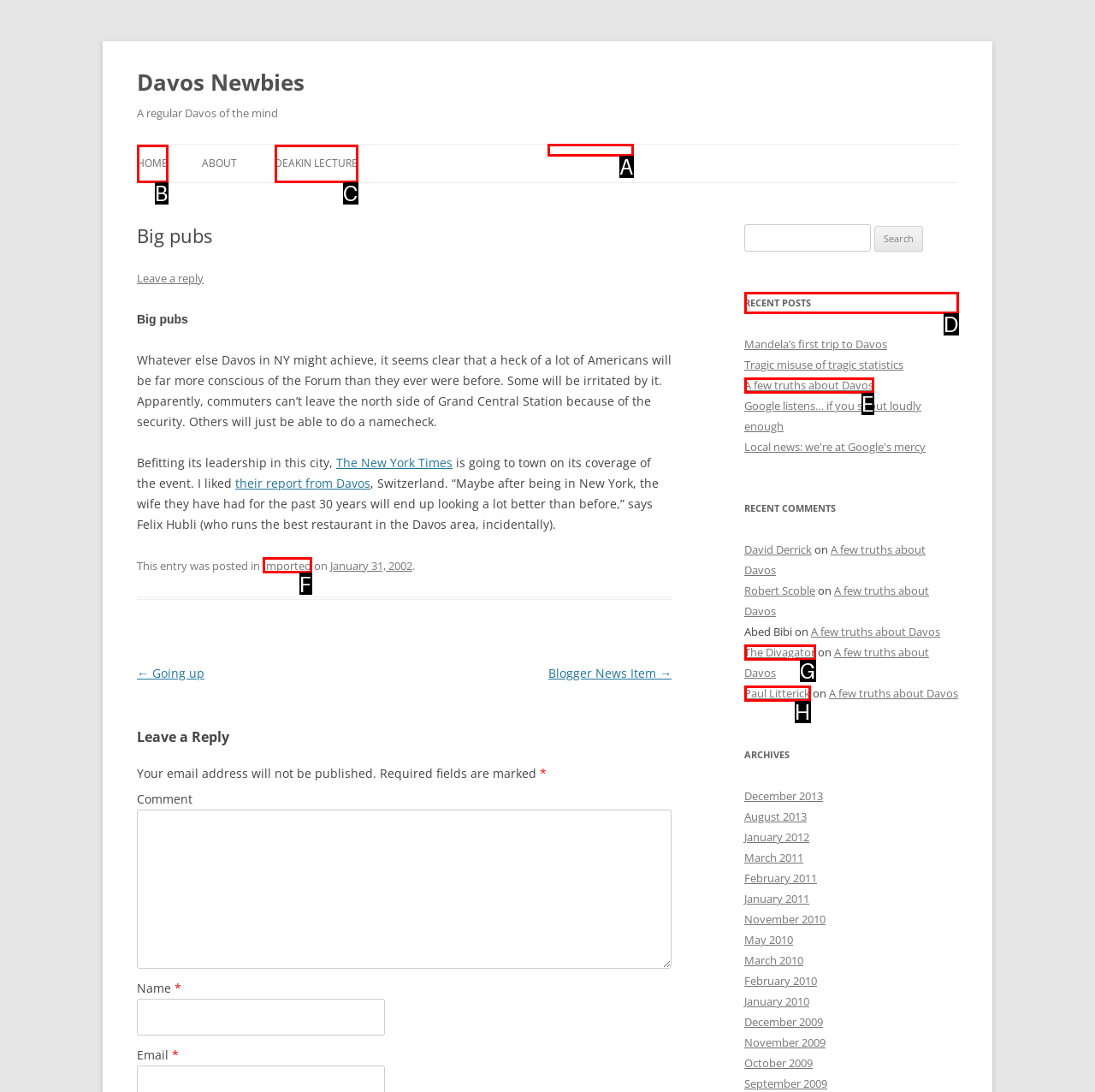Select the option I need to click to accomplish this task: View recent posts
Provide the letter of the selected choice from the given options.

D